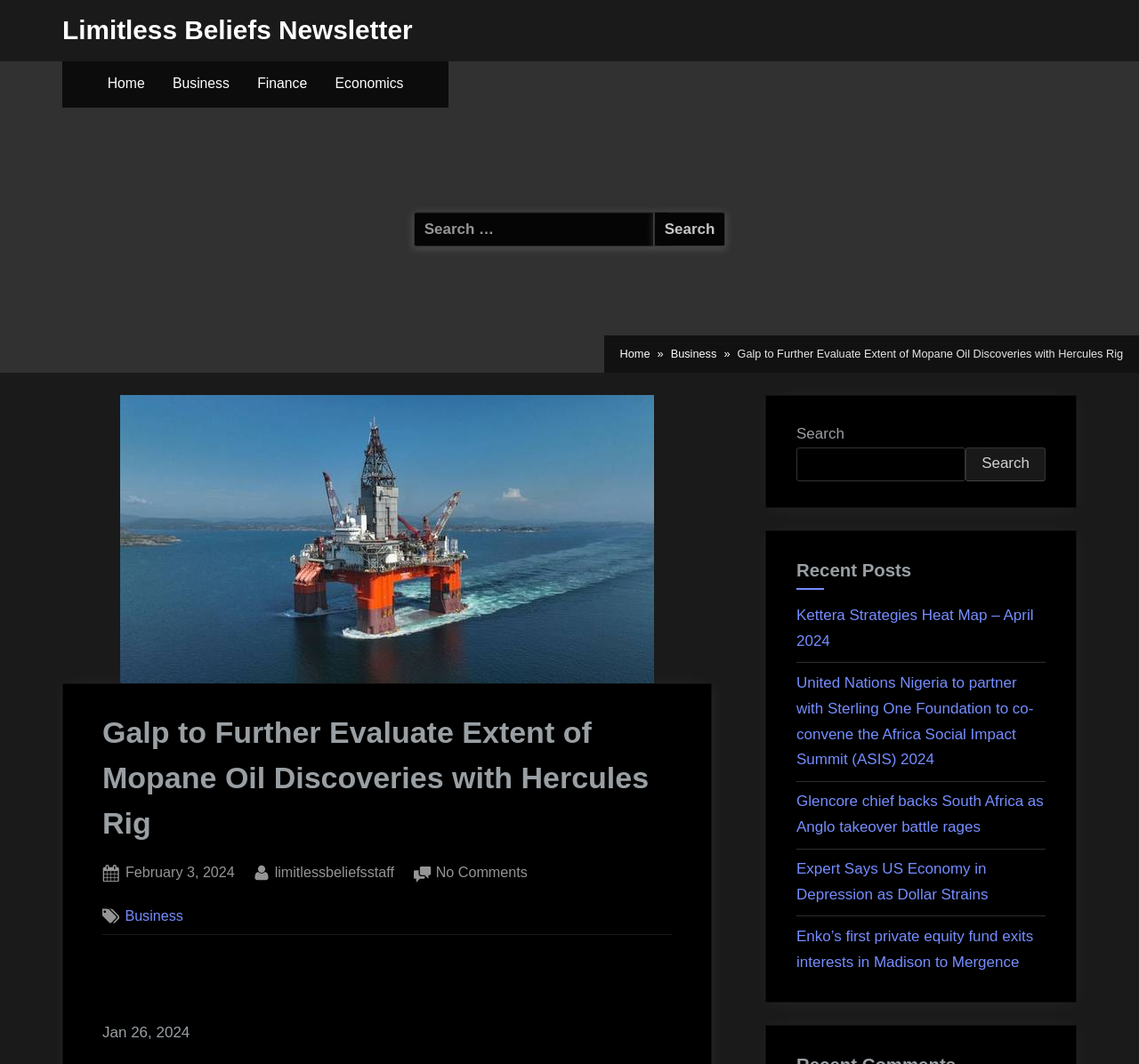Determine the bounding box coordinates of the clickable region to execute the instruction: "Search for something". The coordinates should be four float numbers between 0 and 1, denoted as [left, top, right, bottom].

[0.363, 0.199, 0.637, 0.232]